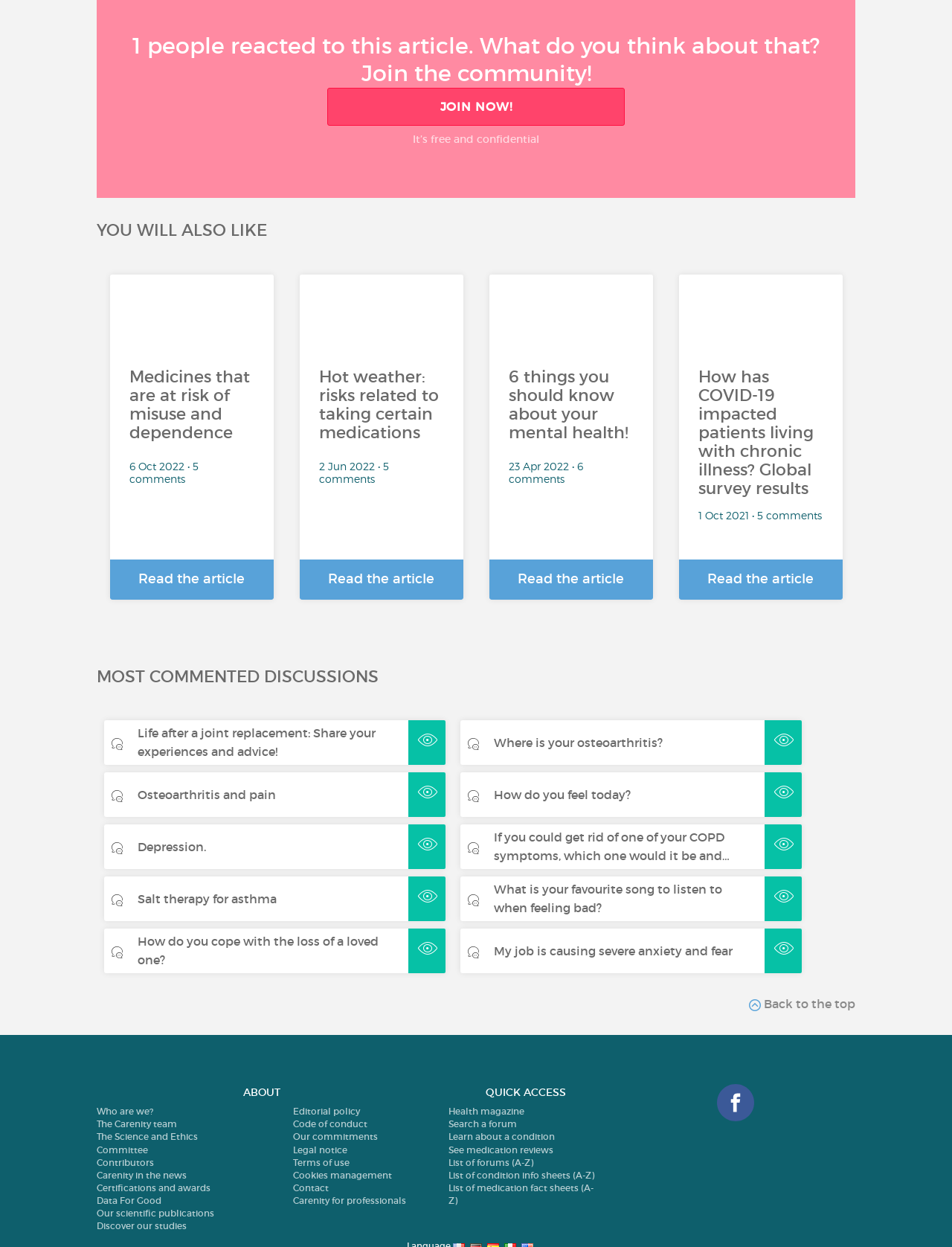Please provide the bounding box coordinates for the element that needs to be clicked to perform the instruction: "Explore the discussion about life after a joint replacement". The coordinates must consist of four float numbers between 0 and 1, formatted as [left, top, right, bottom].

[0.145, 0.582, 0.395, 0.609]